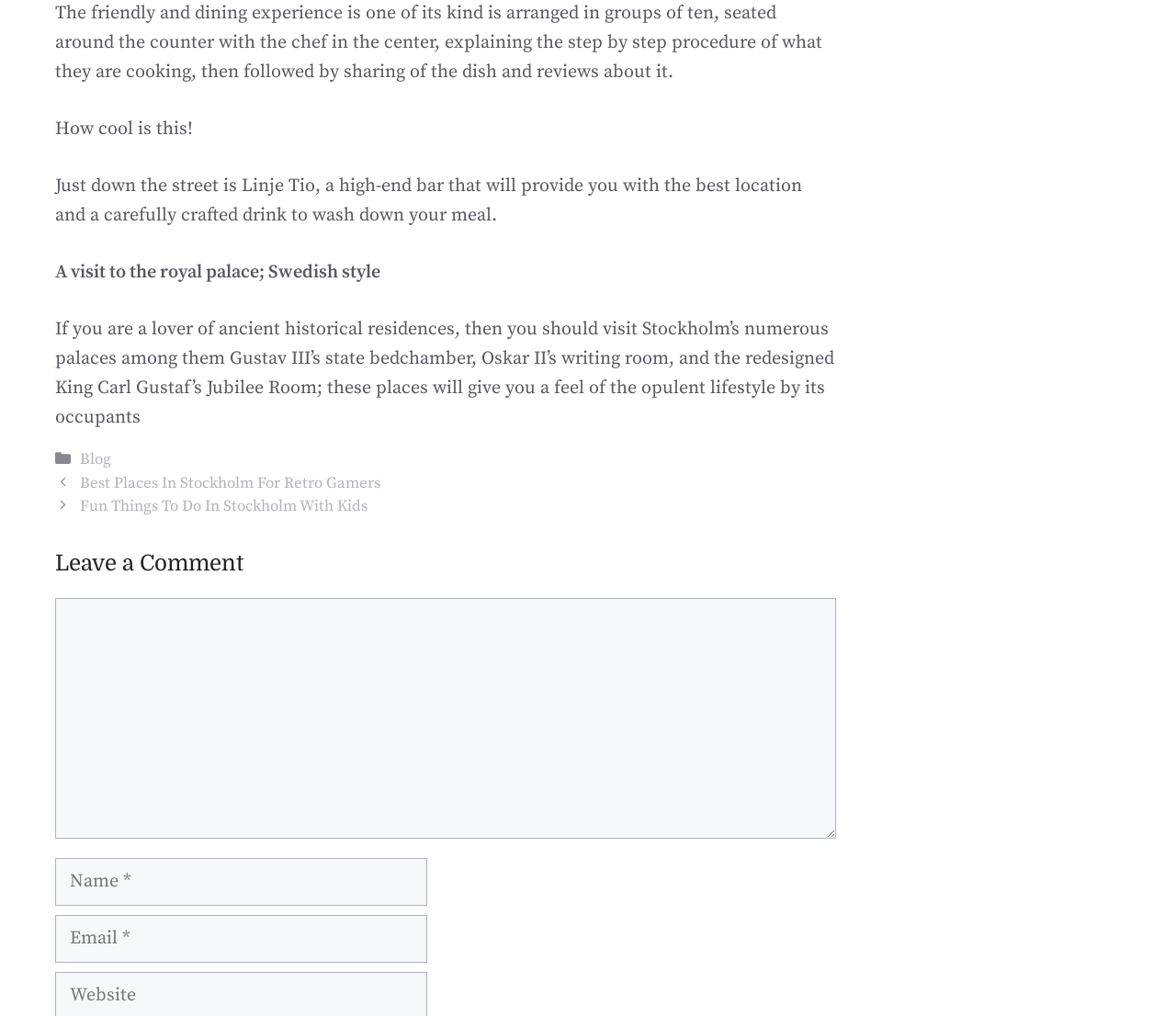Respond to the question below with a concise word or phrase:
What is the unique dining experience described?

Cooking with the chef